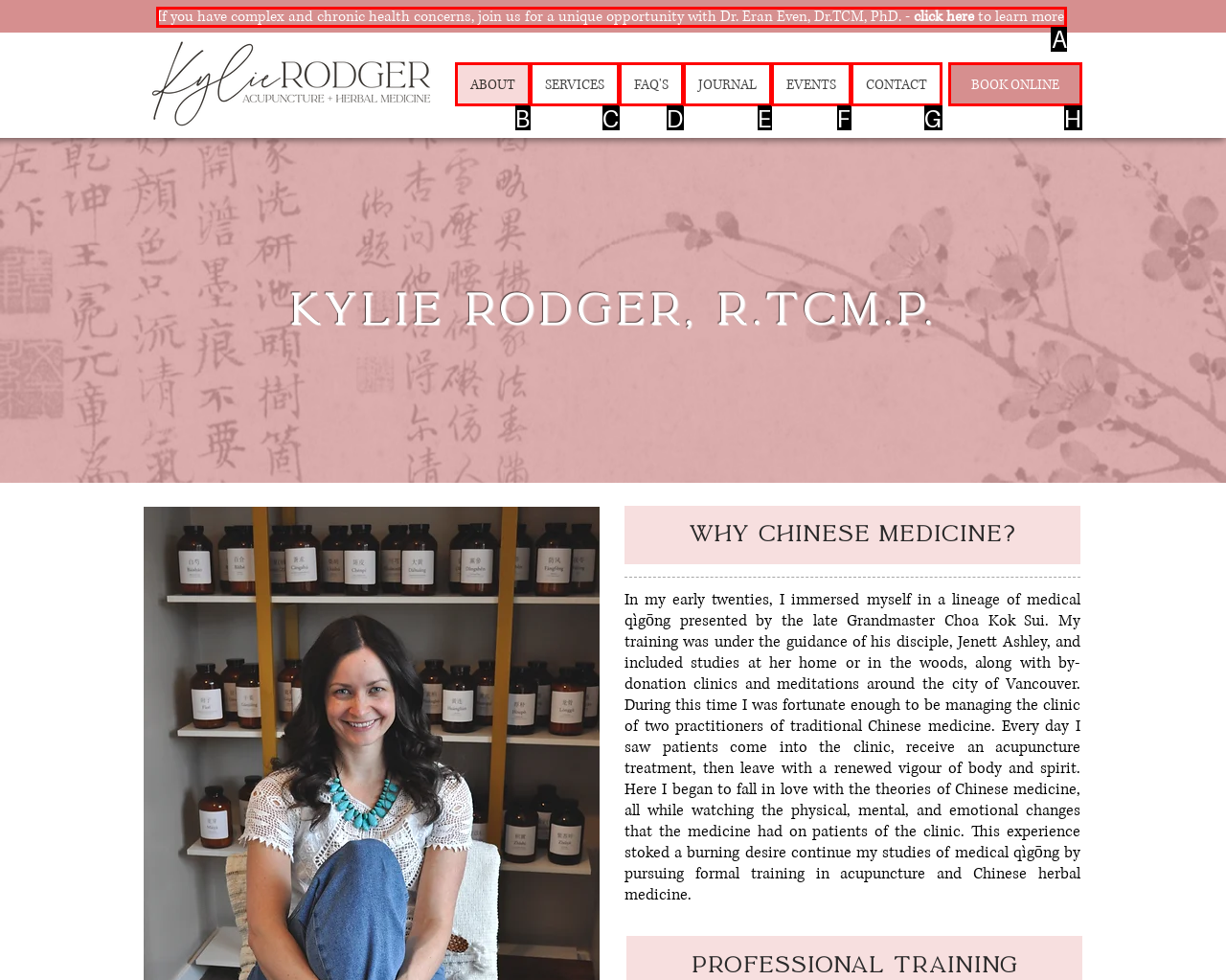Match the description: BOOK ONLINE to the correct HTML element. Provide the letter of your choice from the given options.

H